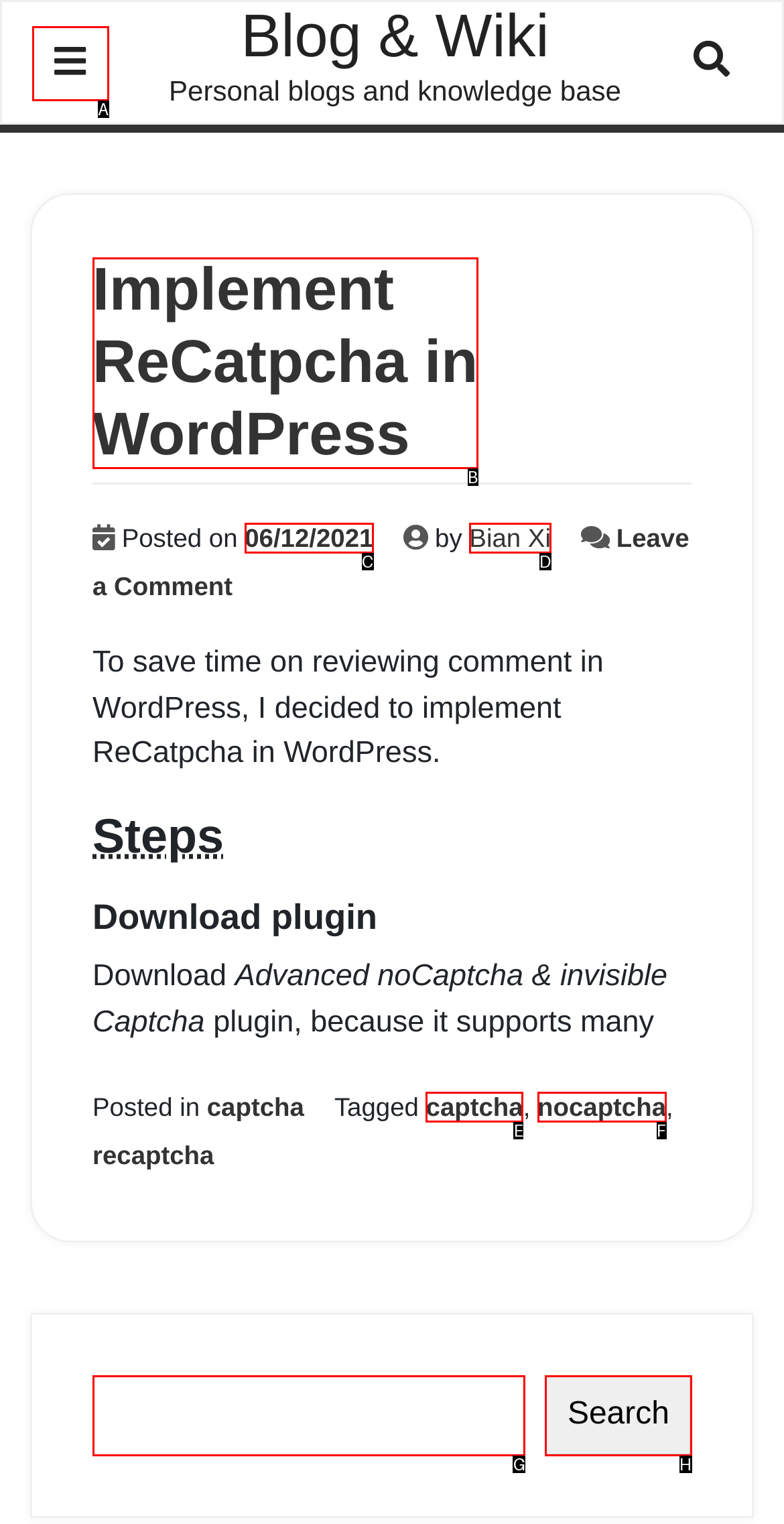From the provided choices, determine which option matches the description: parent_node: Search name="s". Respond with the letter of the correct choice directly.

G